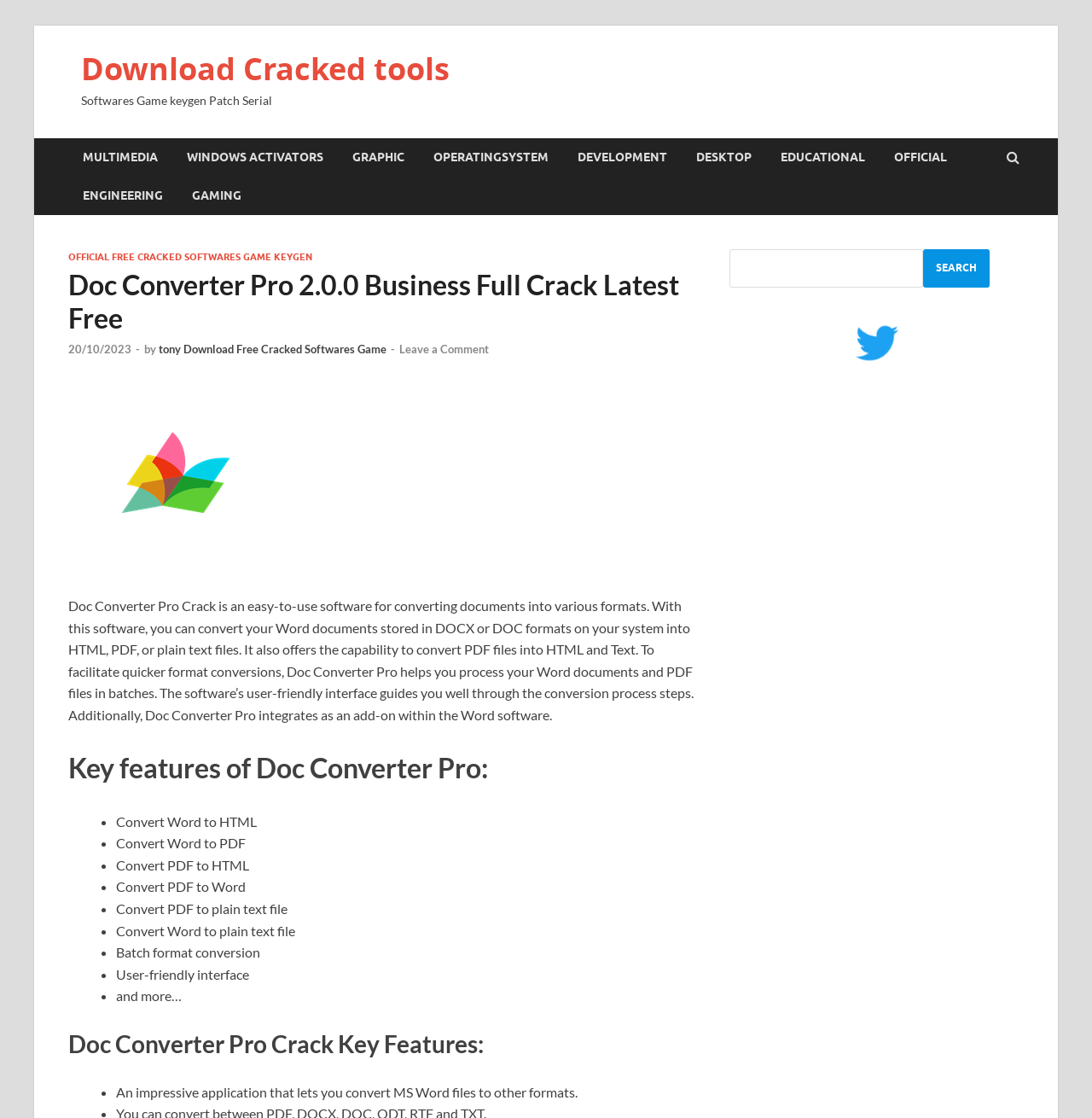Please find the bounding box coordinates of the element that needs to be clicked to perform the following instruction: "Download Cracked tools". The bounding box coordinates should be four float numbers between 0 and 1, represented as [left, top, right, bottom].

[0.074, 0.043, 0.412, 0.08]